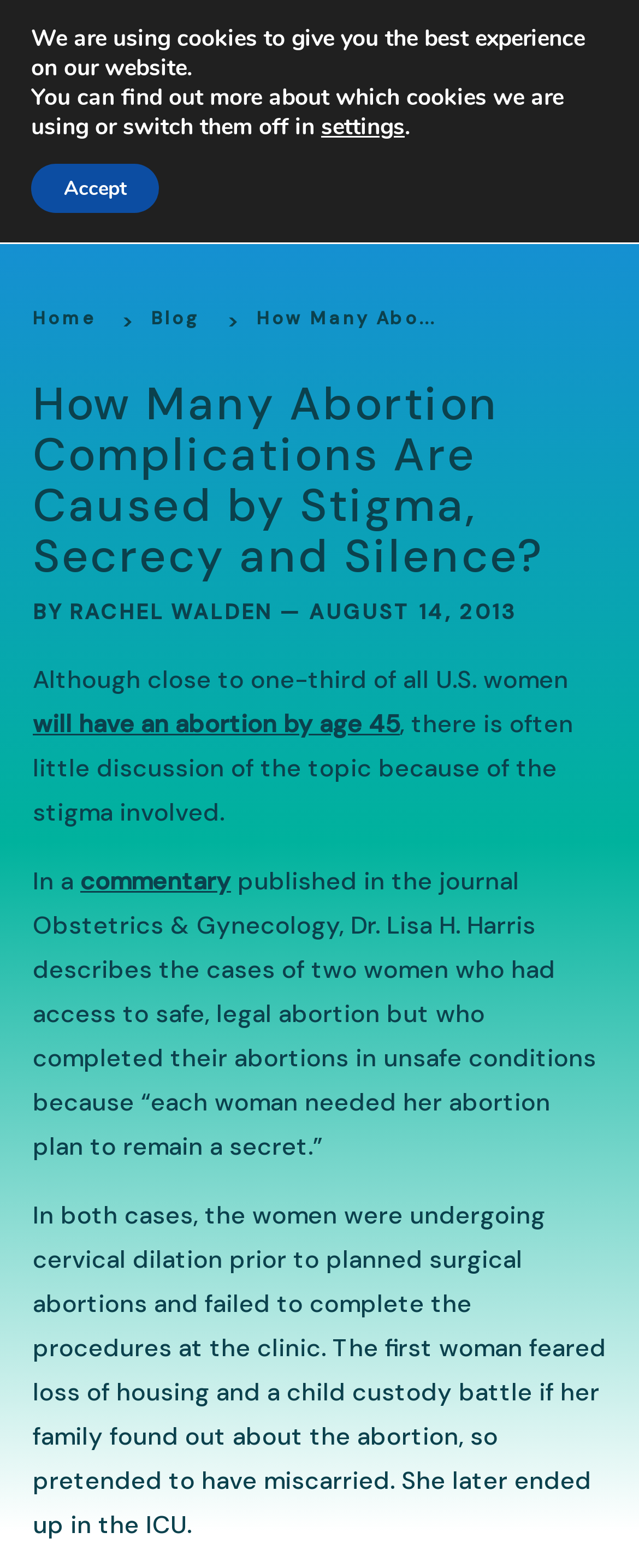Using a single word or phrase, answer the following question: 
What is the topic of the article?

Abortion complications